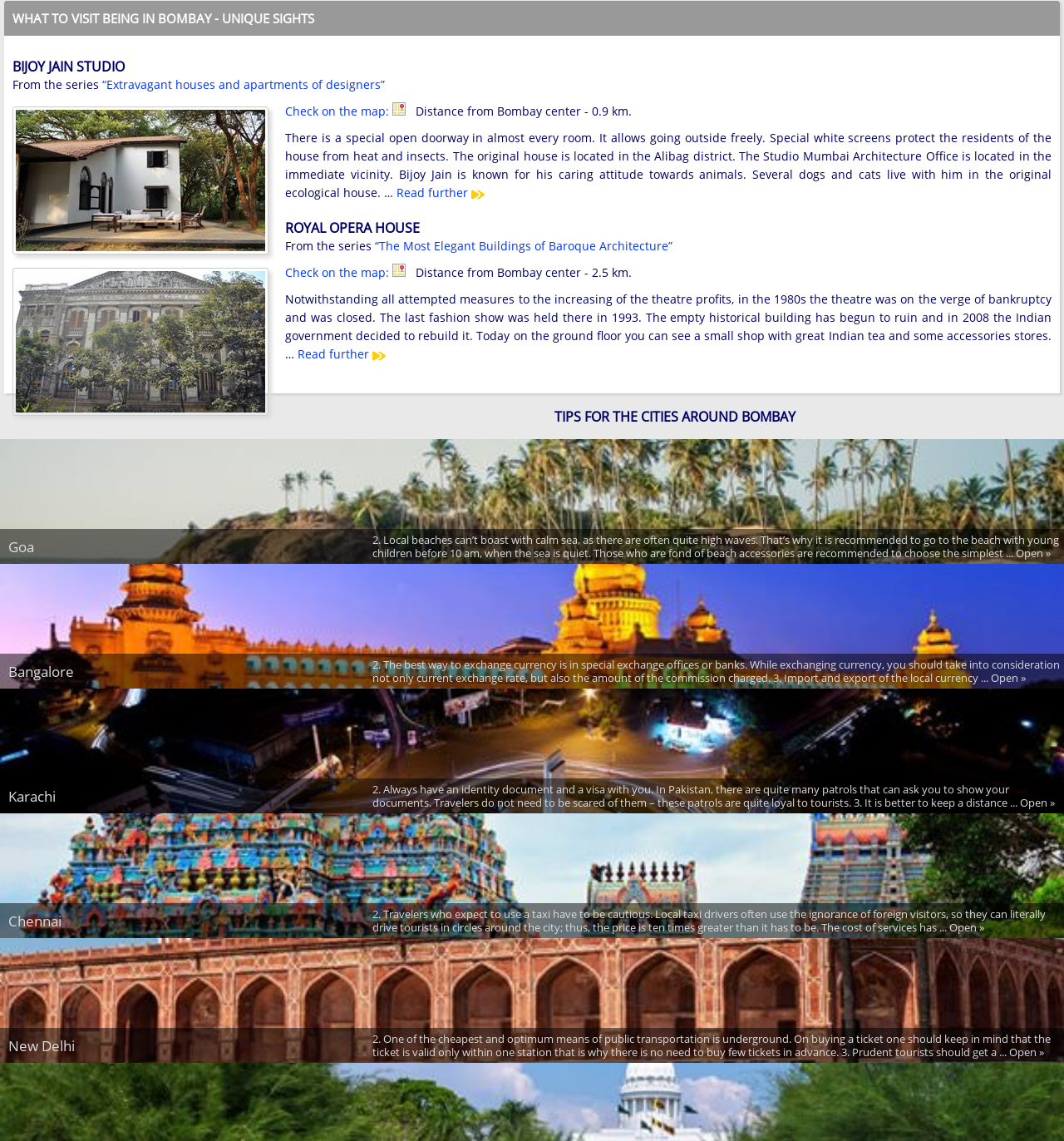Please give a concise answer to this question using a single word or phrase: 
What is recommended to do before 10 am at the local beaches?

Go with young children